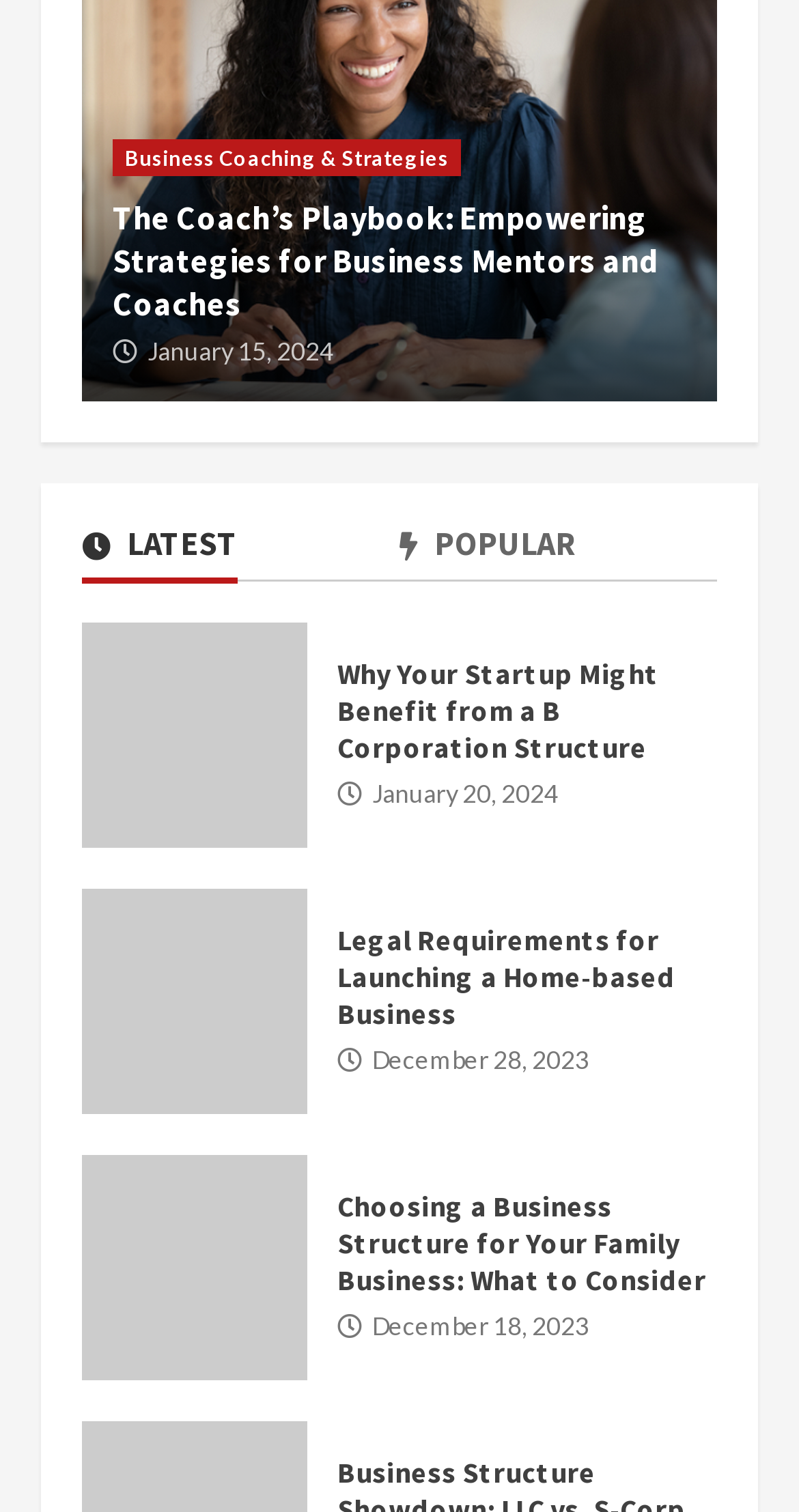Pinpoint the bounding box coordinates of the element to be clicked to execute the instruction: "Check the date of the article 'The Coach’s Playbook: Empowering Strategies for Business Mentors and Coaches'".

[0.179, 0.223, 0.418, 0.243]